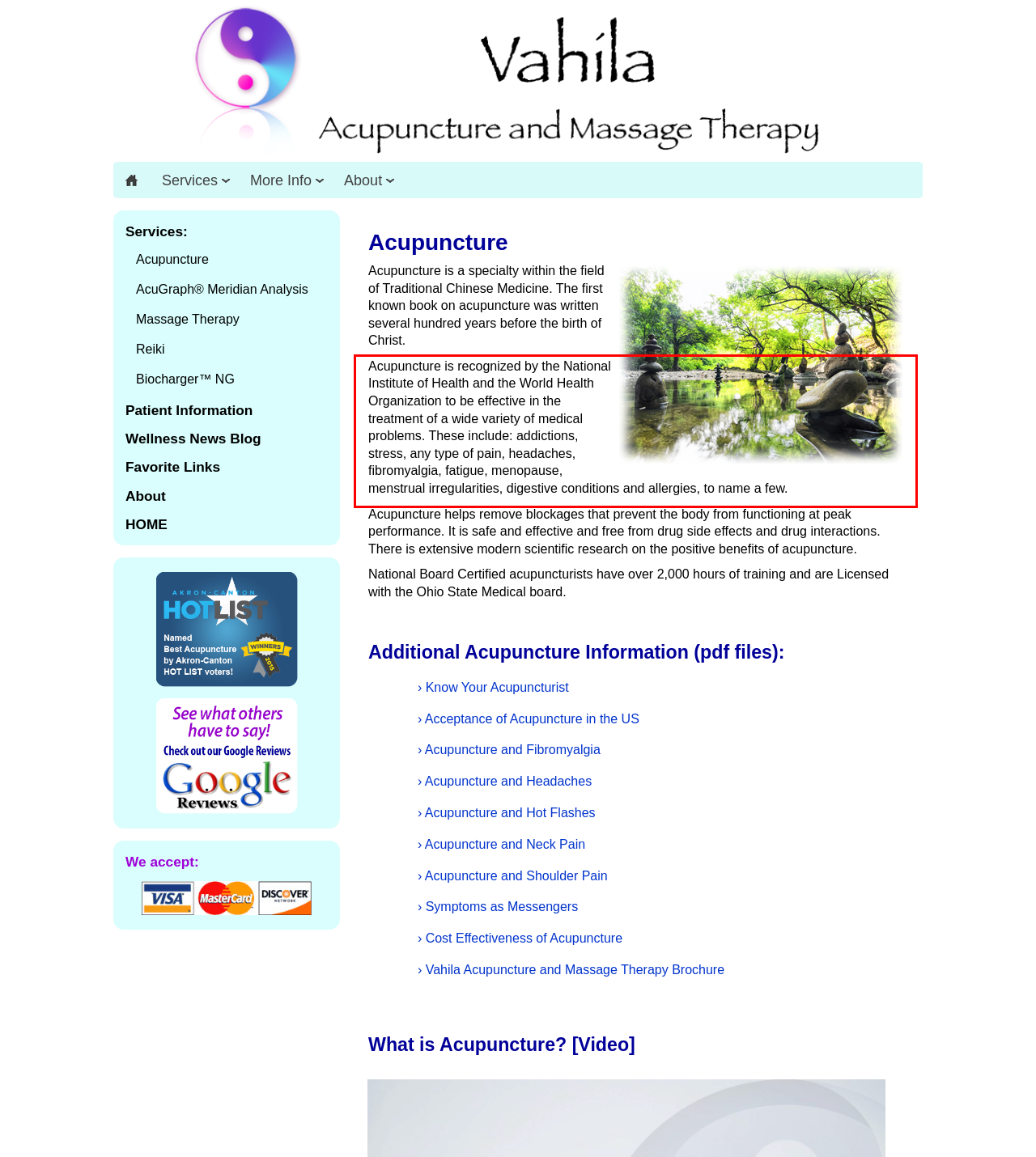Within the screenshot of the webpage, locate the red bounding box and use OCR to identify and provide the text content inside it.

Acupuncture is recognized by the National Institute of Health and the World Health Organization to be effective in the treatment of a wide variety of medical problems. These include: addictions, stress, any type of pain, headaches, fibromyalgia, fatigue, menopause, menstrual irregularities, digestive conditions and allergies, to name a few.